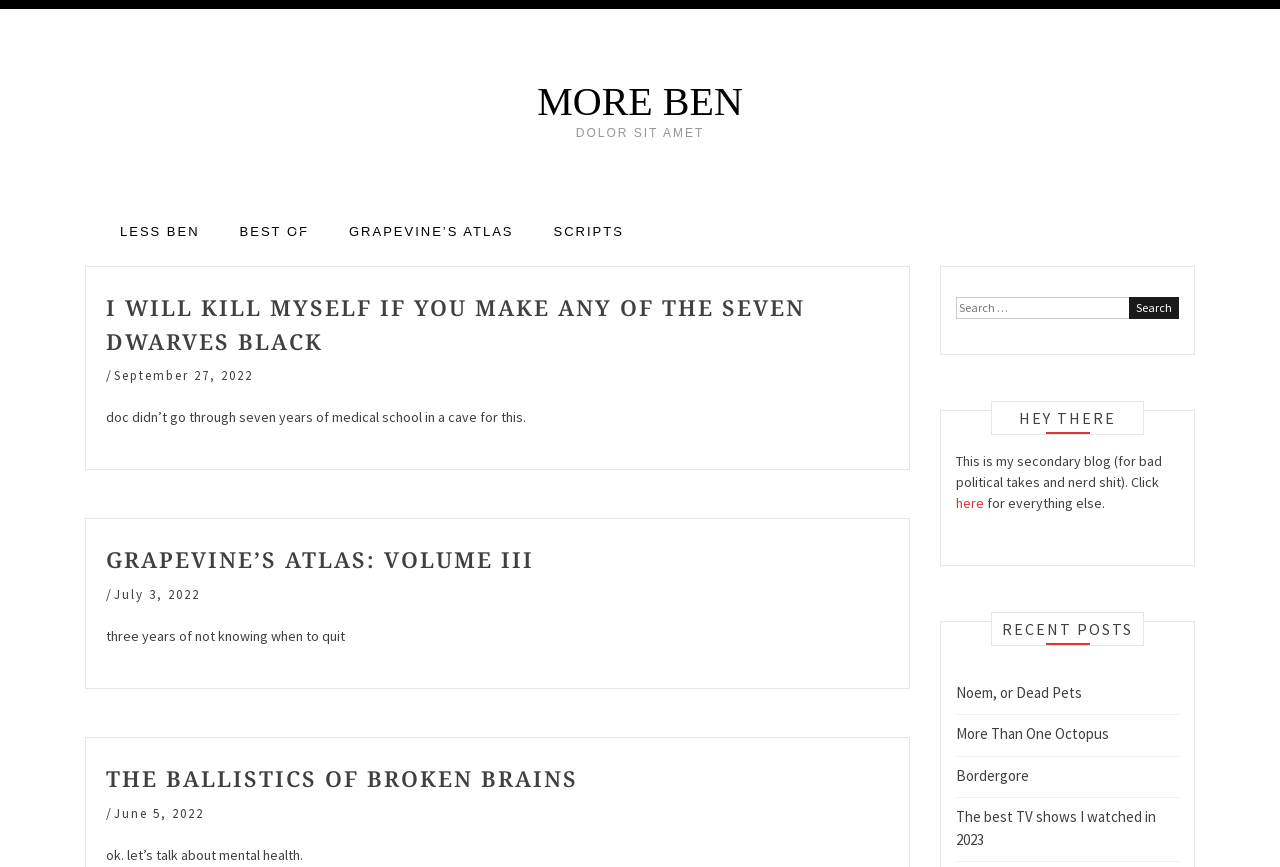Answer the question below in one word or phrase:
What is the text of the first heading?

MORE BEN